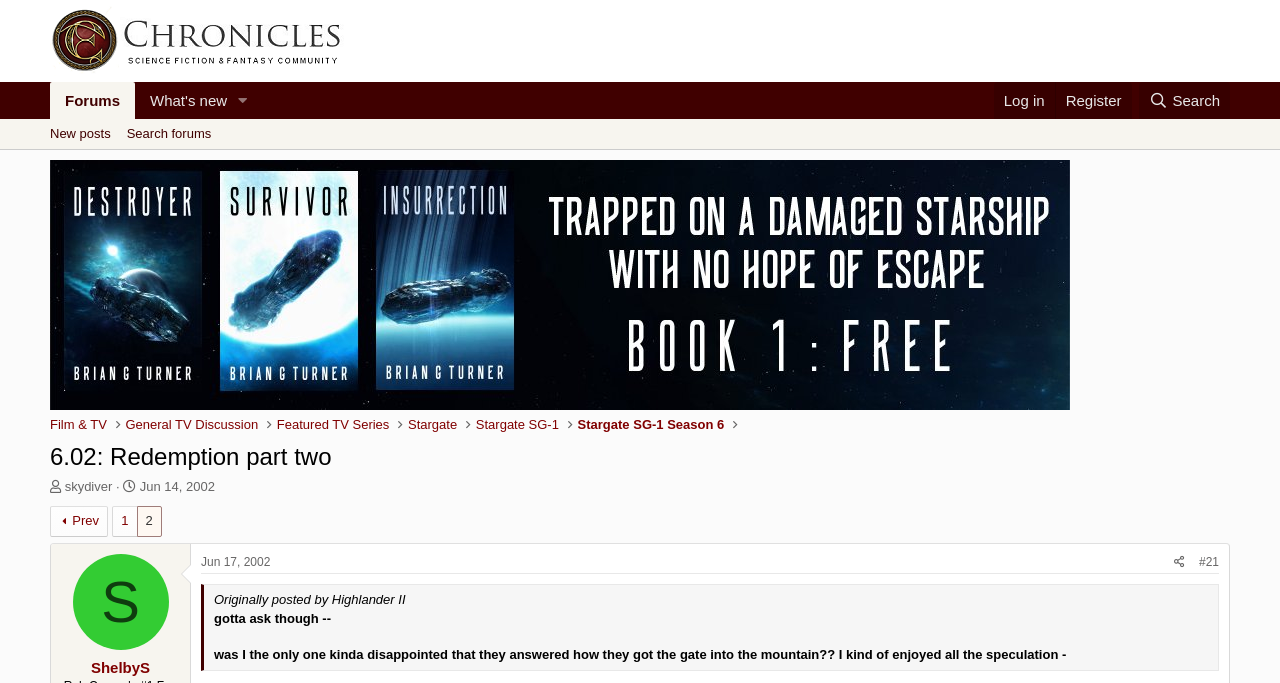Identify the bounding box for the UI element that is described as follows: "parent_node: Film & TV".

[0.039, 0.235, 0.961, 0.608]